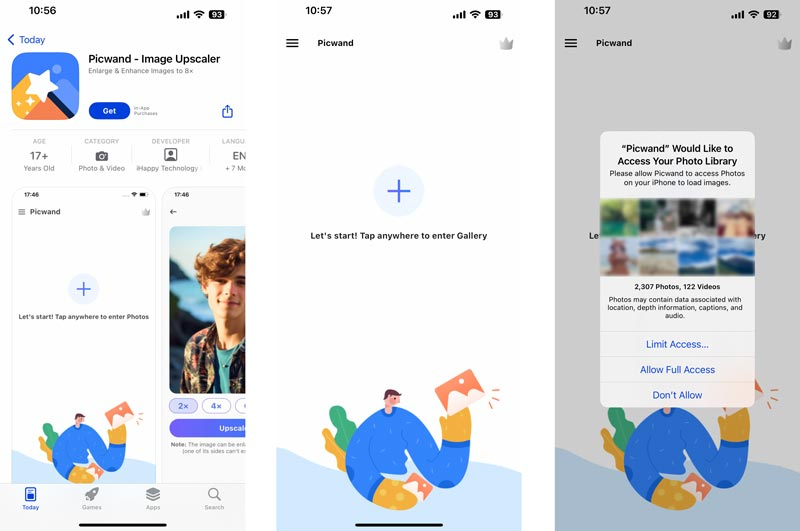Could you please study the image and provide a detailed answer to the question:
What is the purpose of the permission pop-up?

The permission pop-up is requesting access to the user's photo library, which is necessary for the app to import and process images, enabling the user to upscale and enhance their photos.